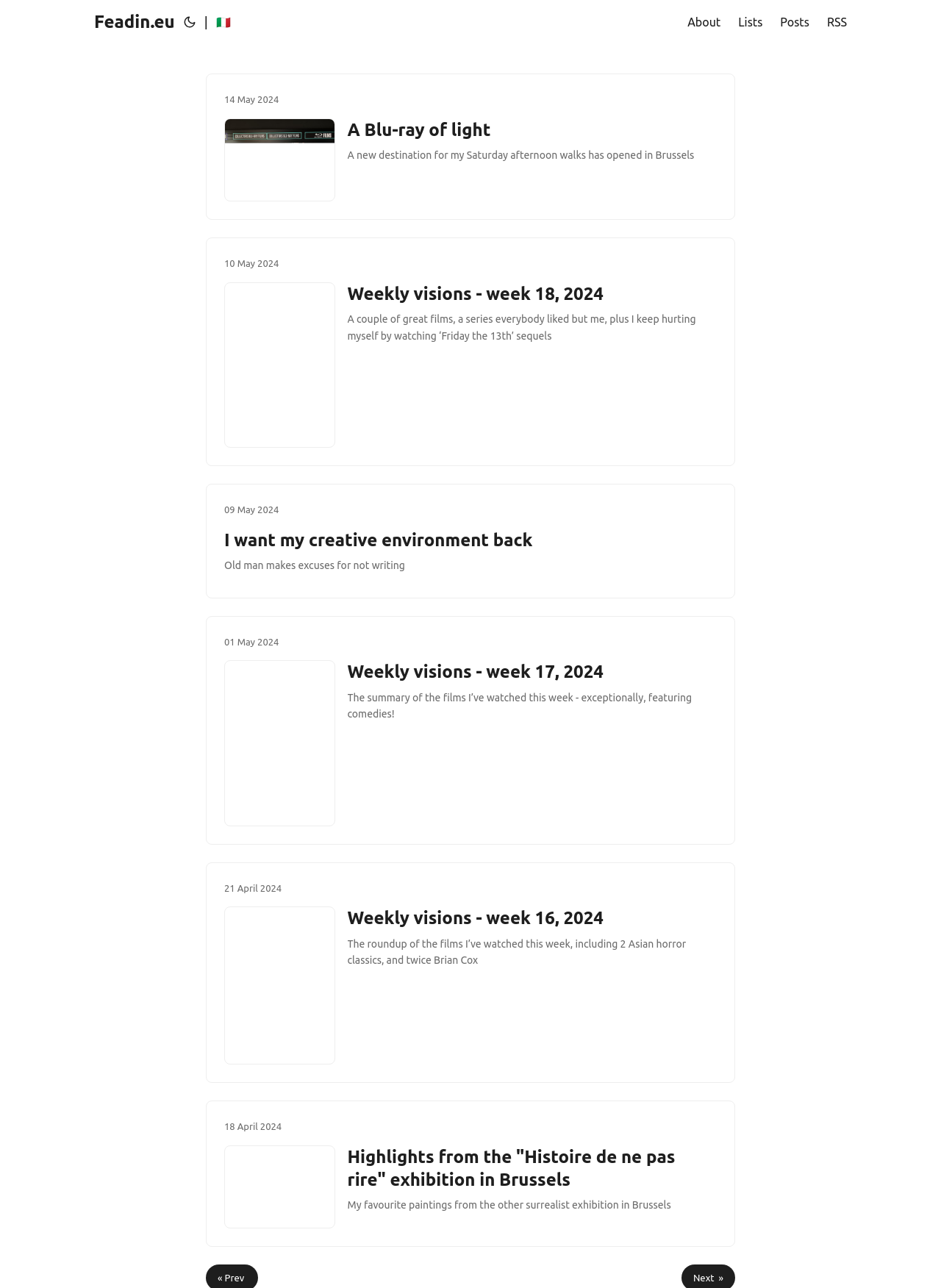Analyze and describe the webpage in a detailed narrative.

The webpage is a blog or news website with a simple layout. At the top, there is a navigation menu with links to "About", "Lists", "Posts", and "RSS". Below the menu, there is a series of articles or blog posts, each with a date, title, image, and text.

The articles are arranged vertically, with the most recent one at the top. Each article has a date displayed at the top, followed by an image, a title, and a brief text summary. The images are of various sizes, but they are all relatively small and placed to the left of the text.

The titles of the articles are in a larger font and are descriptive, such as "A Blu-ray of light", "Weekly visions - week 18, 2024", and "Highlights from the "Histoire de ne pas rire" exhibition in Brussels". The text summaries are brief and provide a glimpse into the content of the article.

There are five articles in total, each with a similar layout and design. The webpage has a clean and simple design, with plenty of white space to make it easy to read.